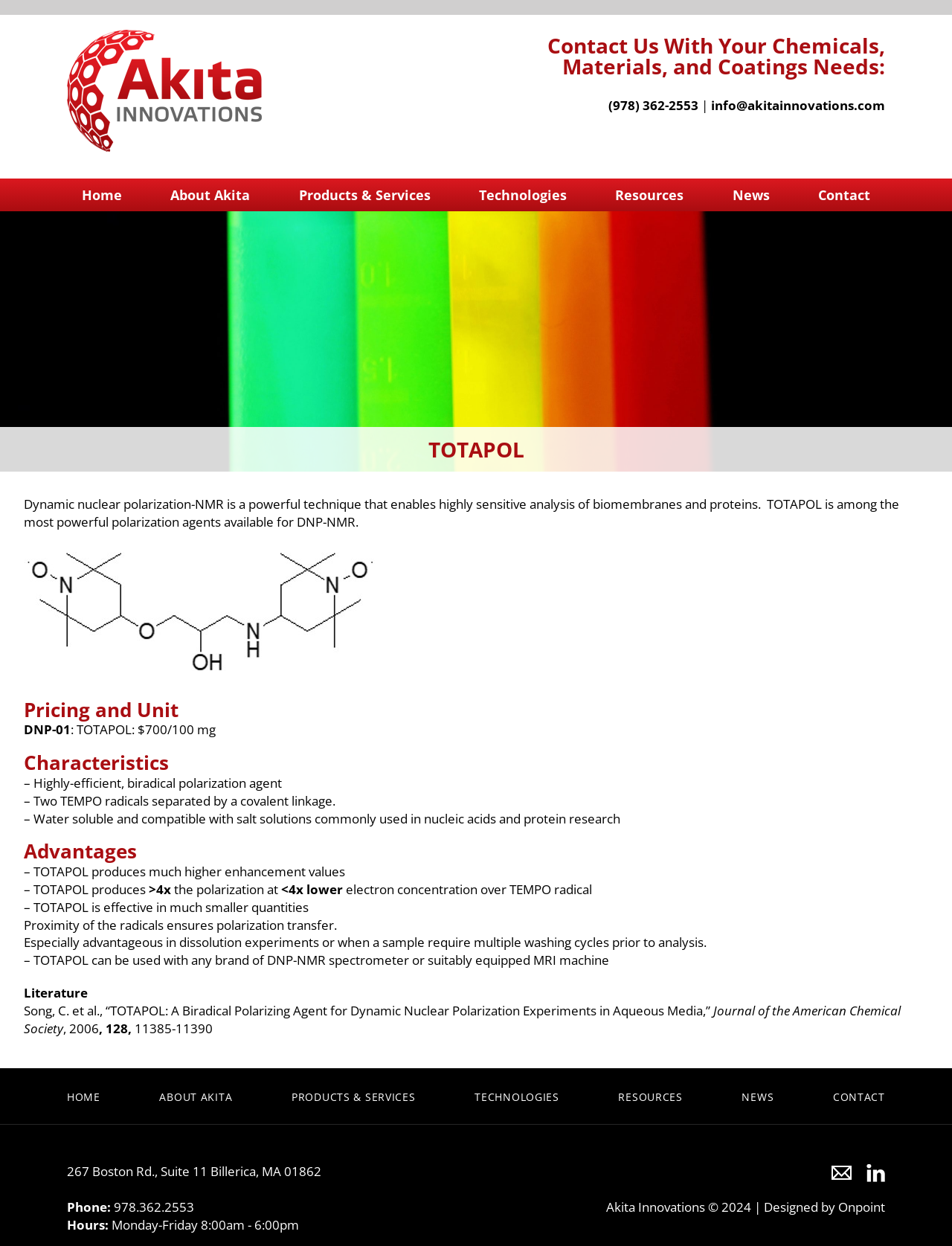What is the price of DNP-01?
Please answer the question as detailed as possible based on the image.

I found the price of DNP-01 by looking at the section under the heading 'Pricing and Unit', where it lists the product 'DNP-01' with a price of '$700/100 mg'.